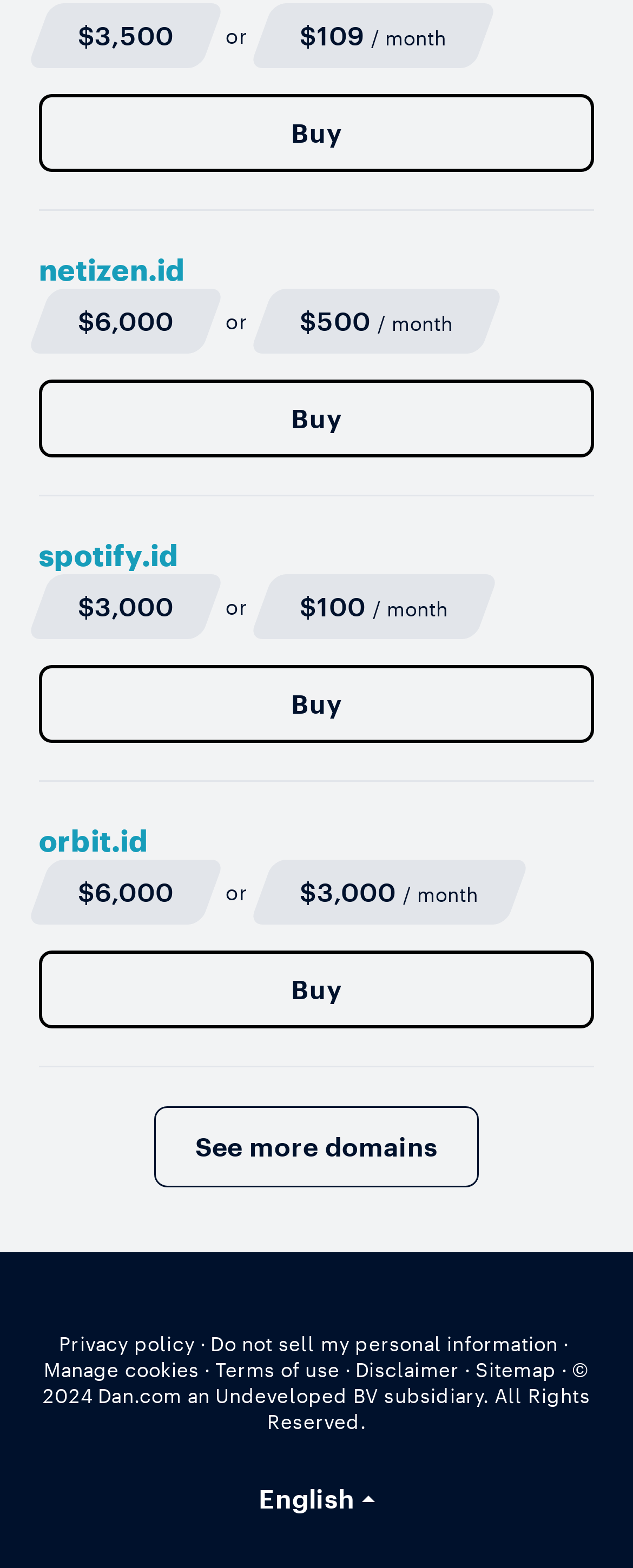Please identify the bounding box coordinates of the element I should click to complete this instruction: 'Explore more domains'. The coordinates should be given as four float numbers between 0 and 1, like this: [left, top, right, bottom].

[0.244, 0.706, 0.756, 0.757]